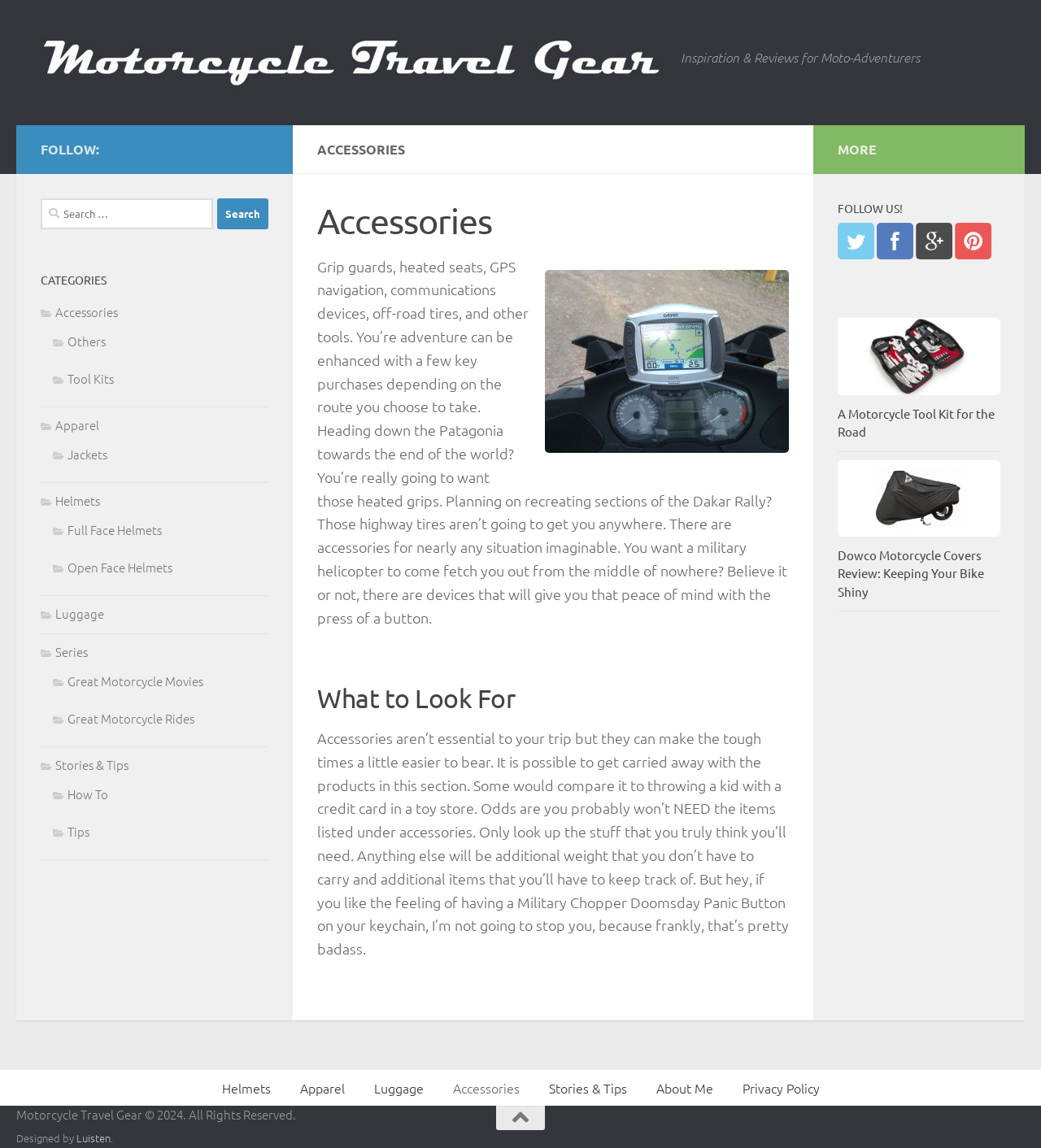Show the bounding box coordinates for the element that needs to be clicked to execute the following instruction: "View motorcycle tool kits". Provide the coordinates in the form of four float numbers between 0 and 1, i.e., [left, top, right, bottom].

[0.805, 0.277, 0.961, 0.344]